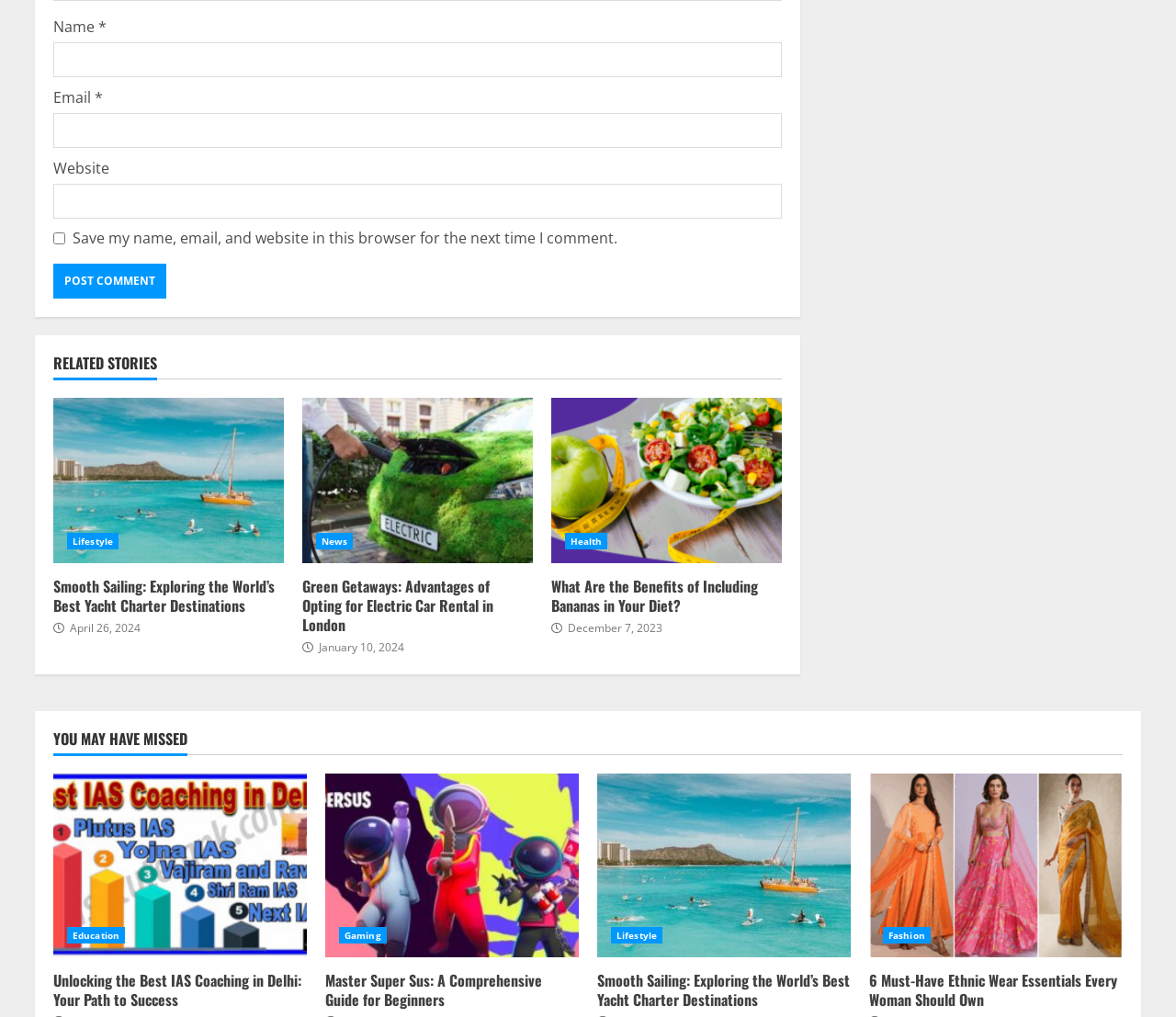Show the bounding box coordinates for the HTML element as described: "parent_node: Email * aria-describedby="email-notes" name="email"".

[0.045, 0.111, 0.665, 0.145]